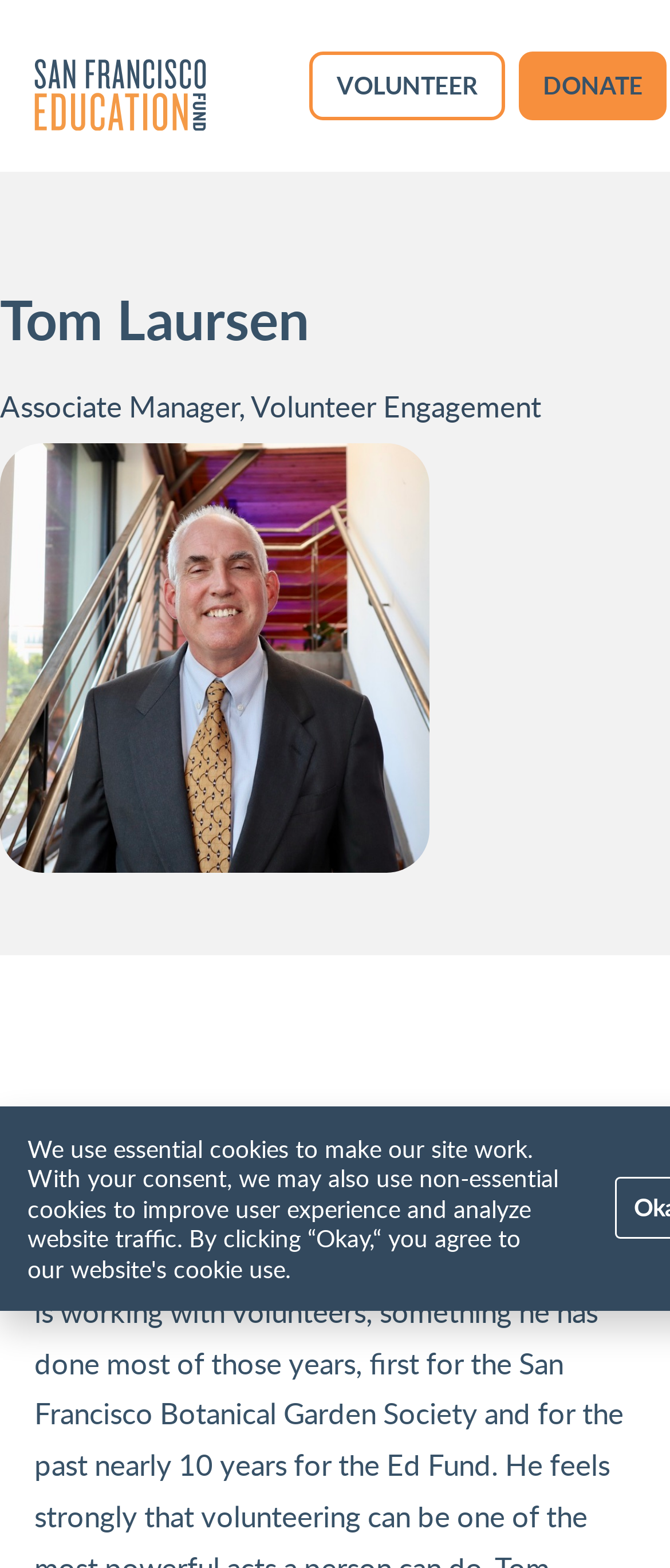What are the two main actions on the webpage? Observe the screenshot and provide a one-word or short phrase answer.

VOLUNTEER and DONATE